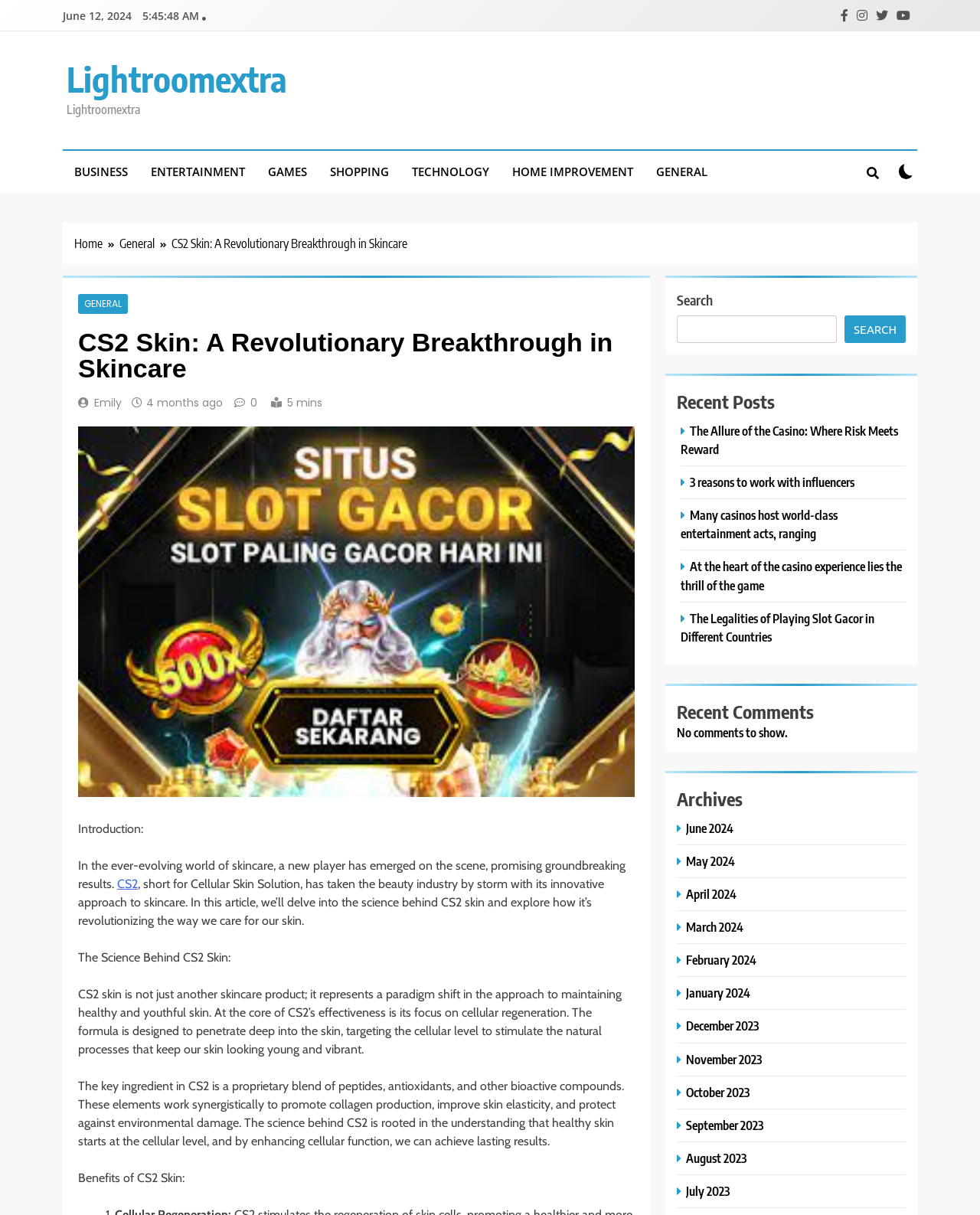Pinpoint the bounding box coordinates of the area that must be clicked to complete this instruction: "View the Archives".

[0.691, 0.646, 0.924, 0.668]